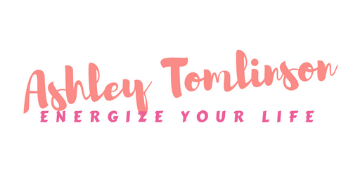Explain the image in detail, mentioning the main subjects and background elements.

The image features the name "Ashley Tomlinson" prominently displayed in a stylish, cursive font, complemented by the phrase "ENERGIZE YOUR LIFE" in bold, capital letters. The playful design, with its vibrant colors, reflects a lively and energetic aesthetic, aligning with Ashley Tomlinson's creative approach to home improvement and lifestyle inspiration. This visual representation captures the essence of her brand, aiming to motivate and uplift her audience. It serves as a striking introduction to her work, inviting viewers to explore her ideas for transforming spaces, particularly in children's bedrooms.